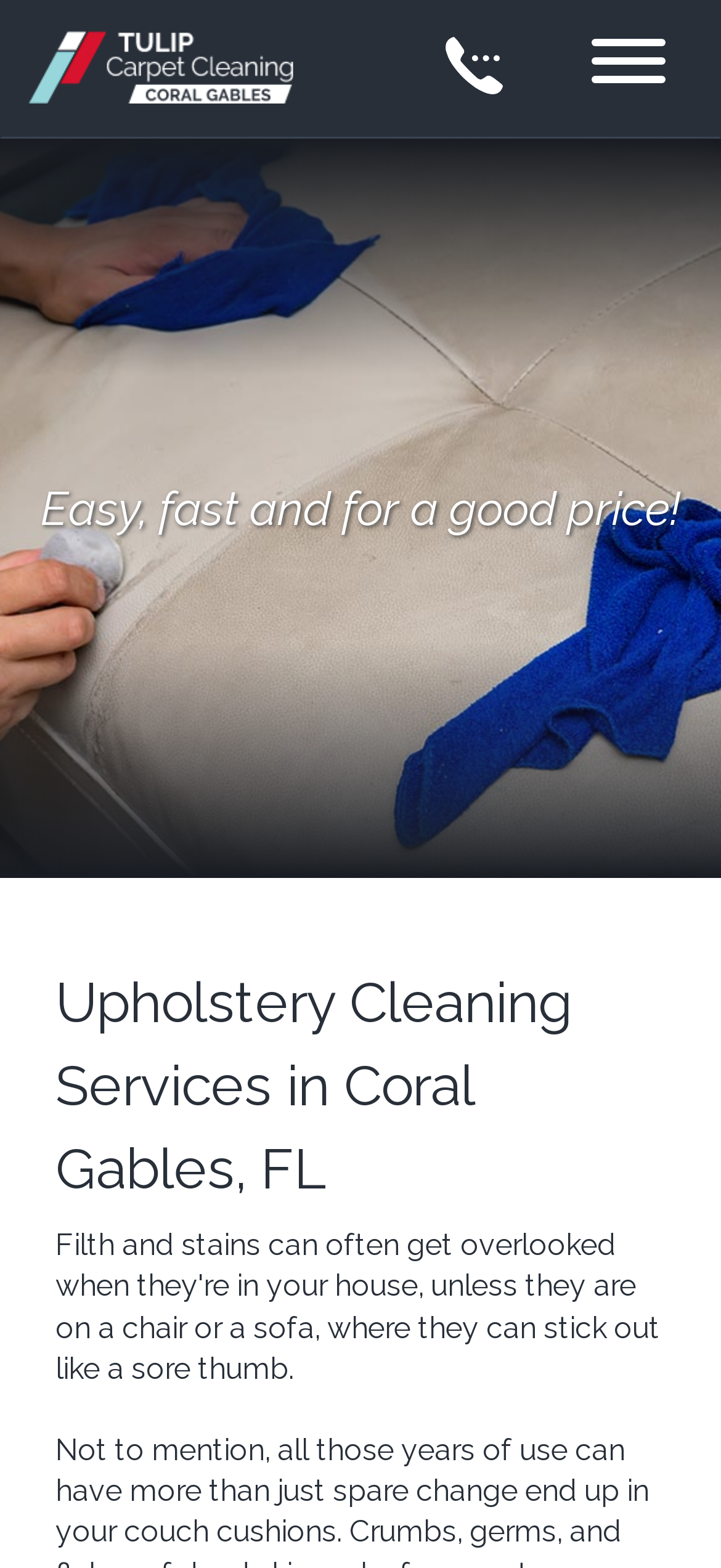Find the main header of the webpage and produce its text content.

Upholstery Cleaning Services in Coral Gables, FL